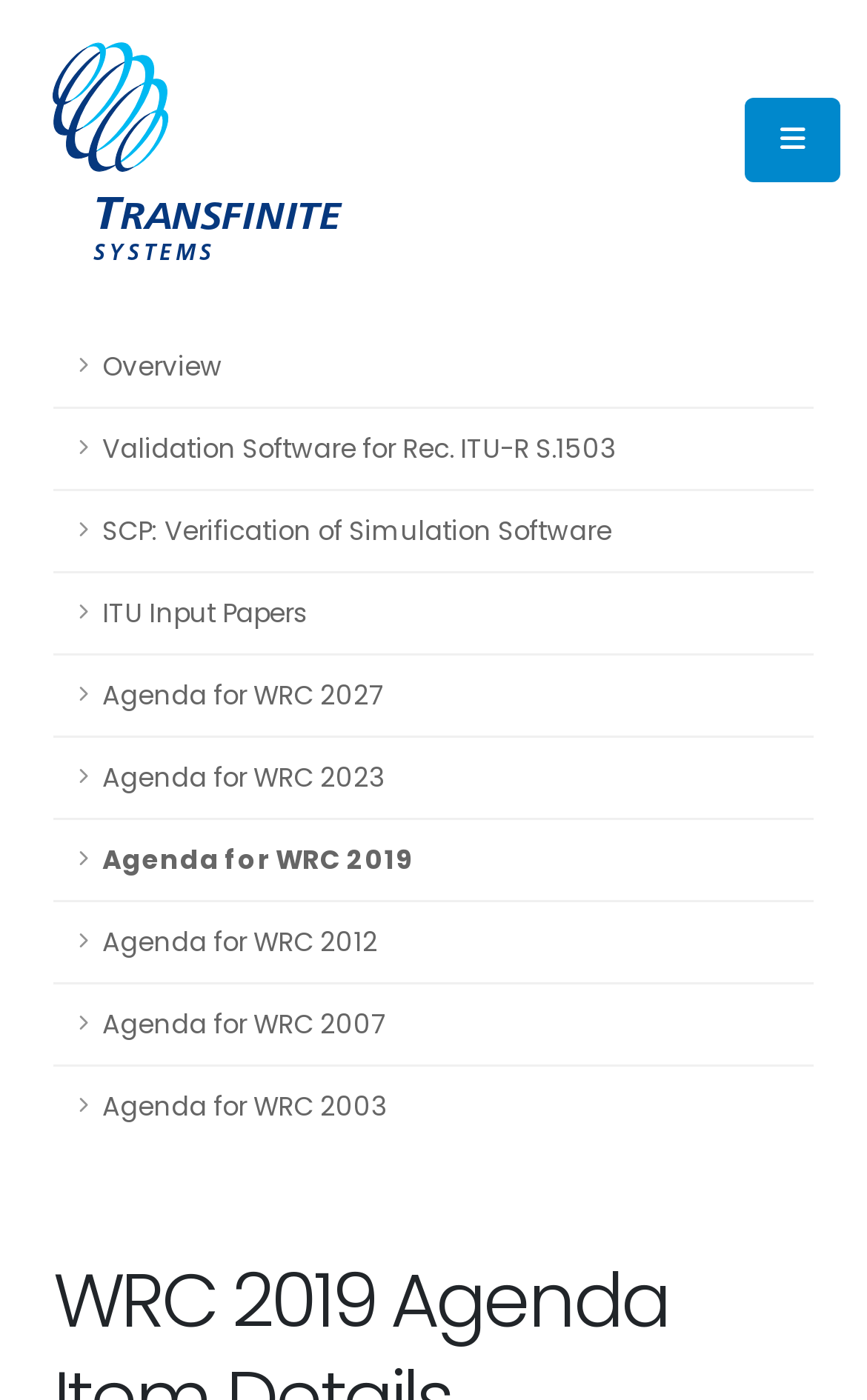Can you find and generate the webpage's heading?

WRC 2019 Agenda Item Details